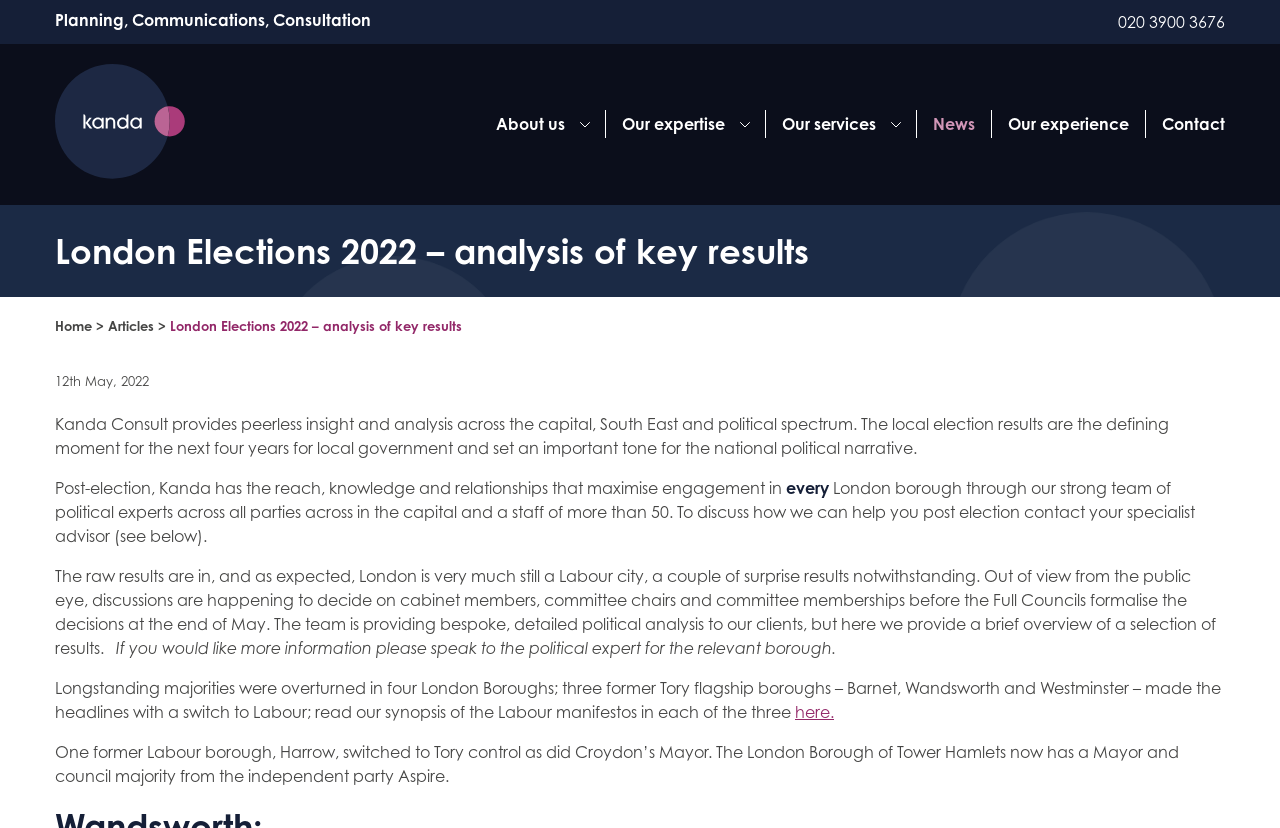Please answer the following question as detailed as possible based on the image: 
What is the name of the independent party mentioned in the article?

I found the answer by reading the article text, which states 'The London Borough of Tower Hamlets now has a Mayor and council majority from the independent party Aspire.'. This sentence mentions the independent party Aspire.